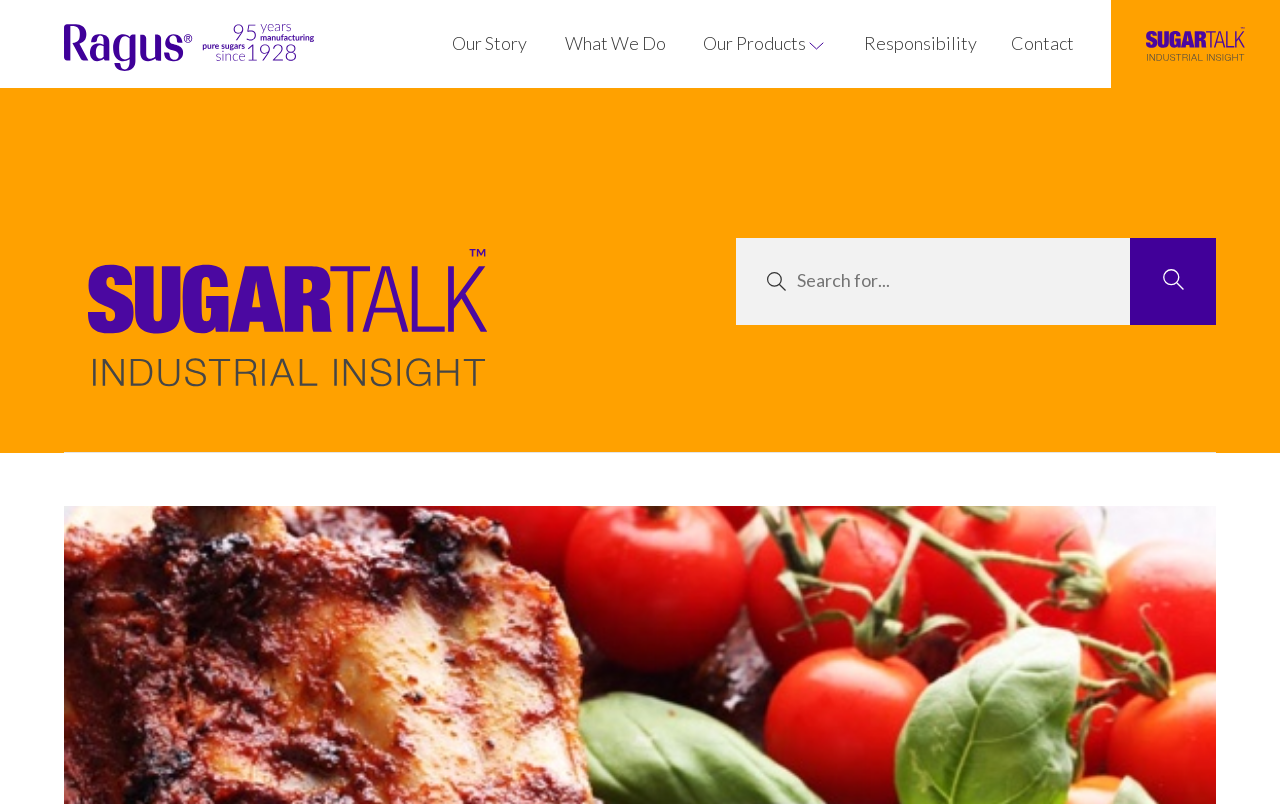Please find and give the text of the main heading on the webpage.

BBQ Time, so let’s get saucy!